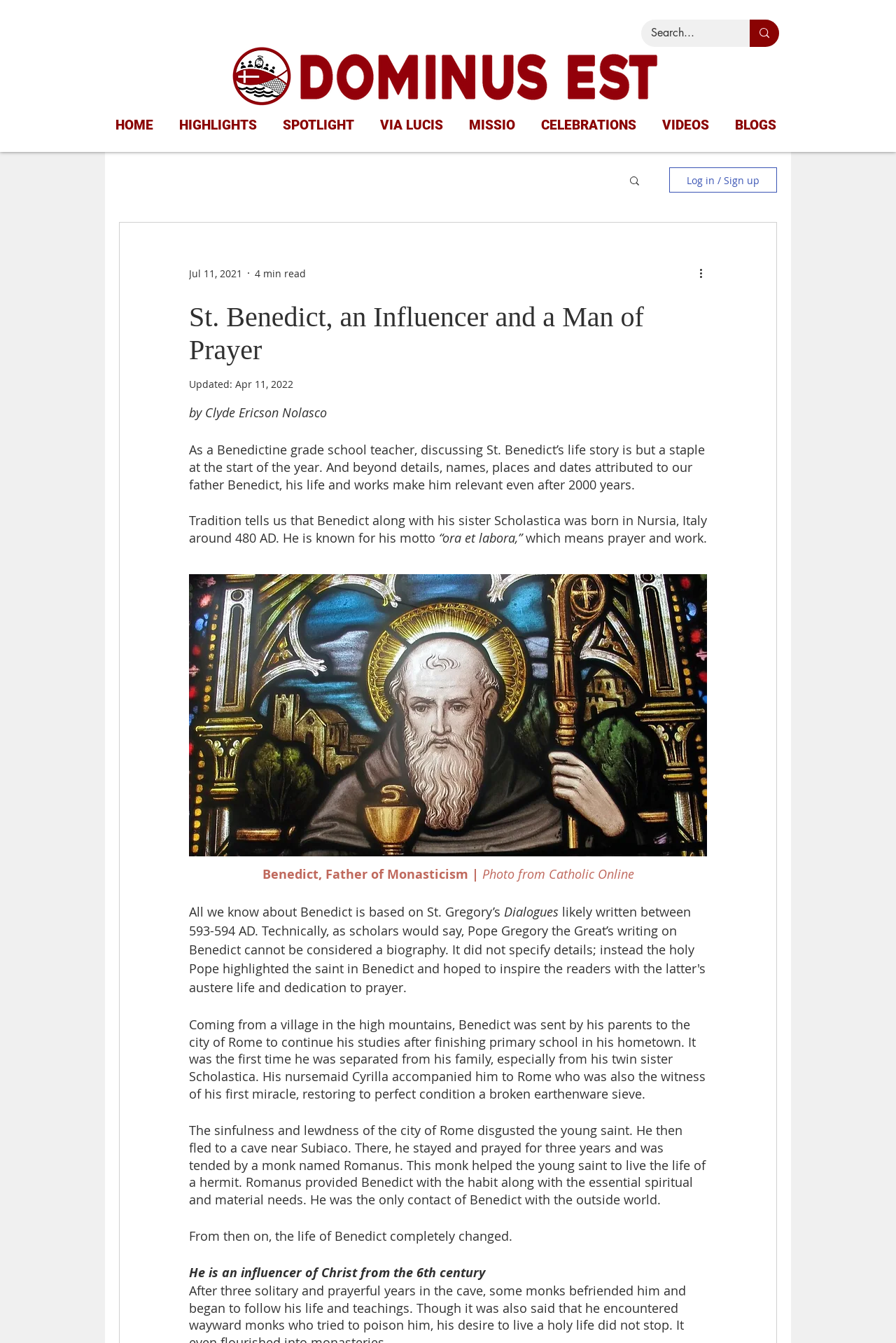Determine the bounding box coordinates of the target area to click to execute the following instruction: "Go to the HOME page."

[0.117, 0.08, 0.188, 0.106]